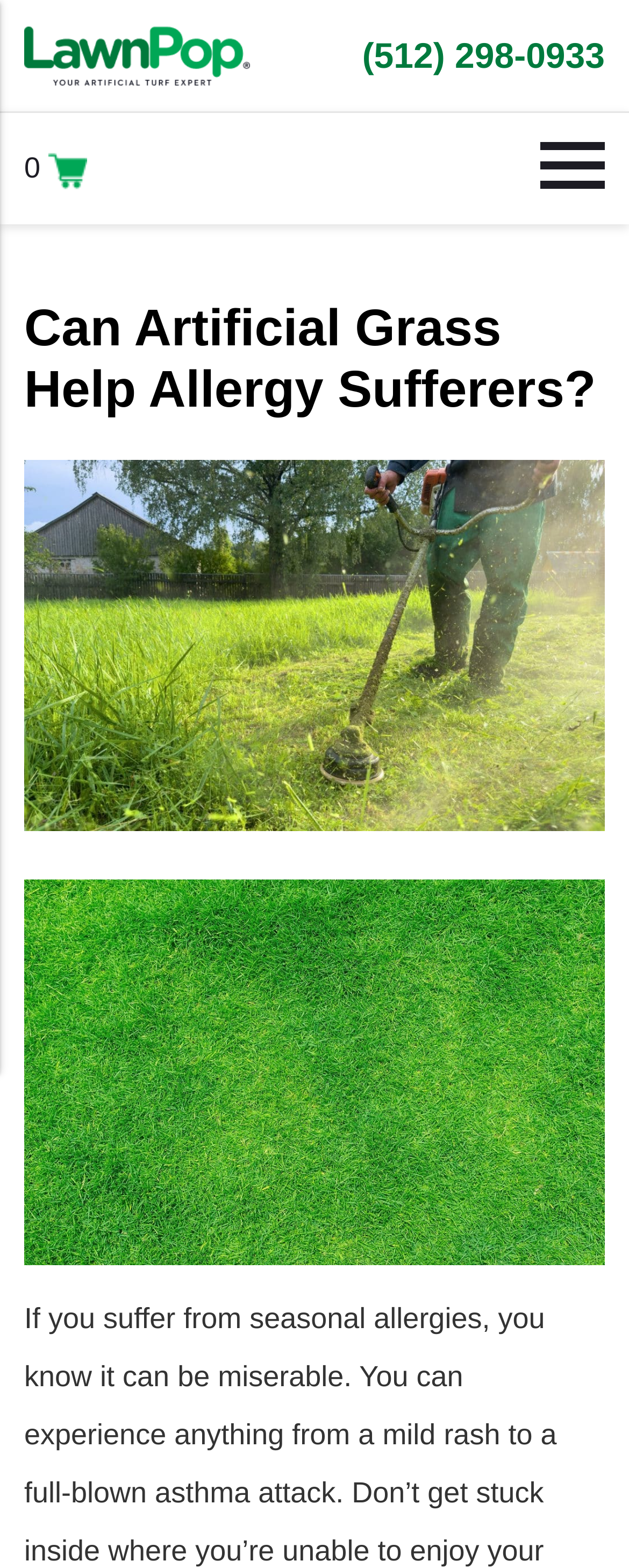Is there a cart icon on the webpage?
Please use the image to provide a one-word or short phrase answer.

Yes